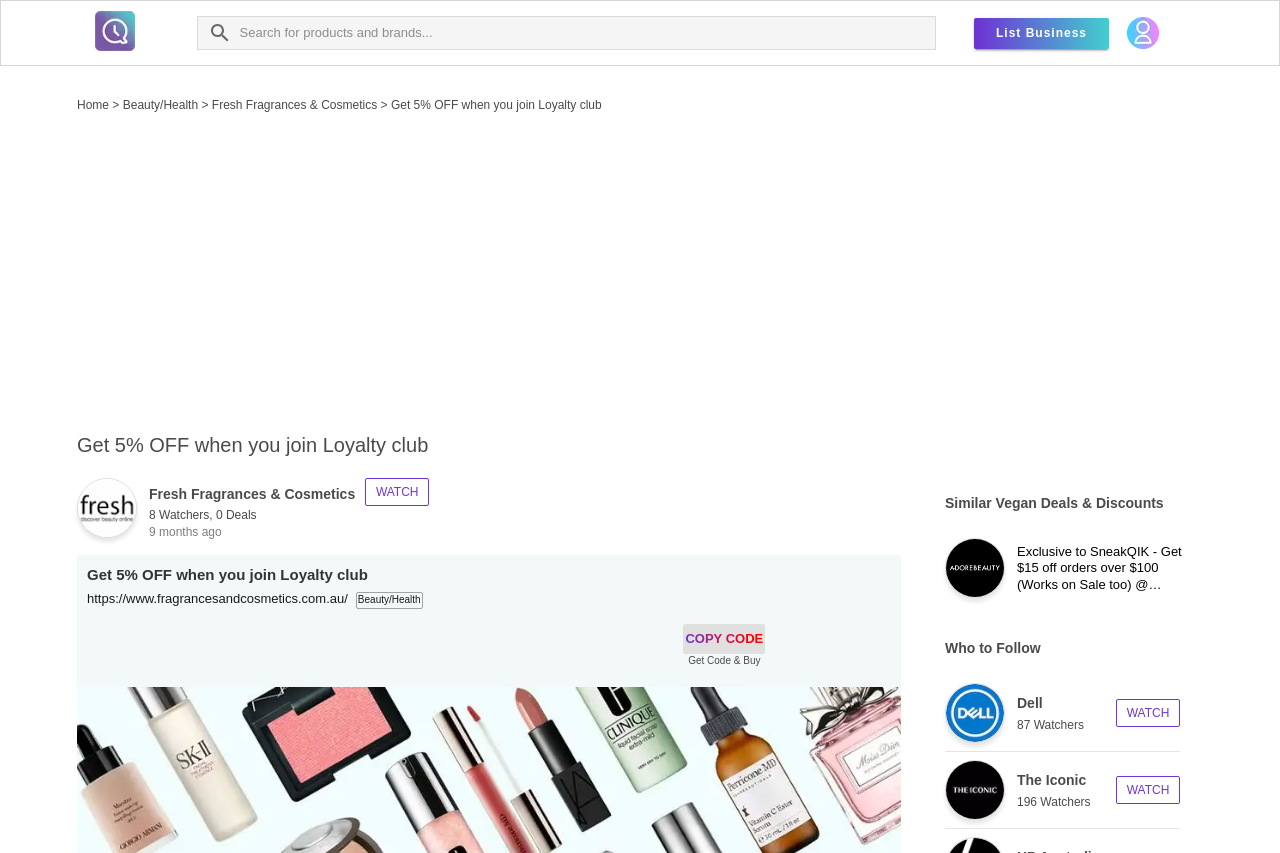Identify the bounding box coordinates of the region I need to click to complete this instruction: "Watch Fresh Fragrances & Cosmetics".

[0.285, 0.56, 0.335, 0.593]